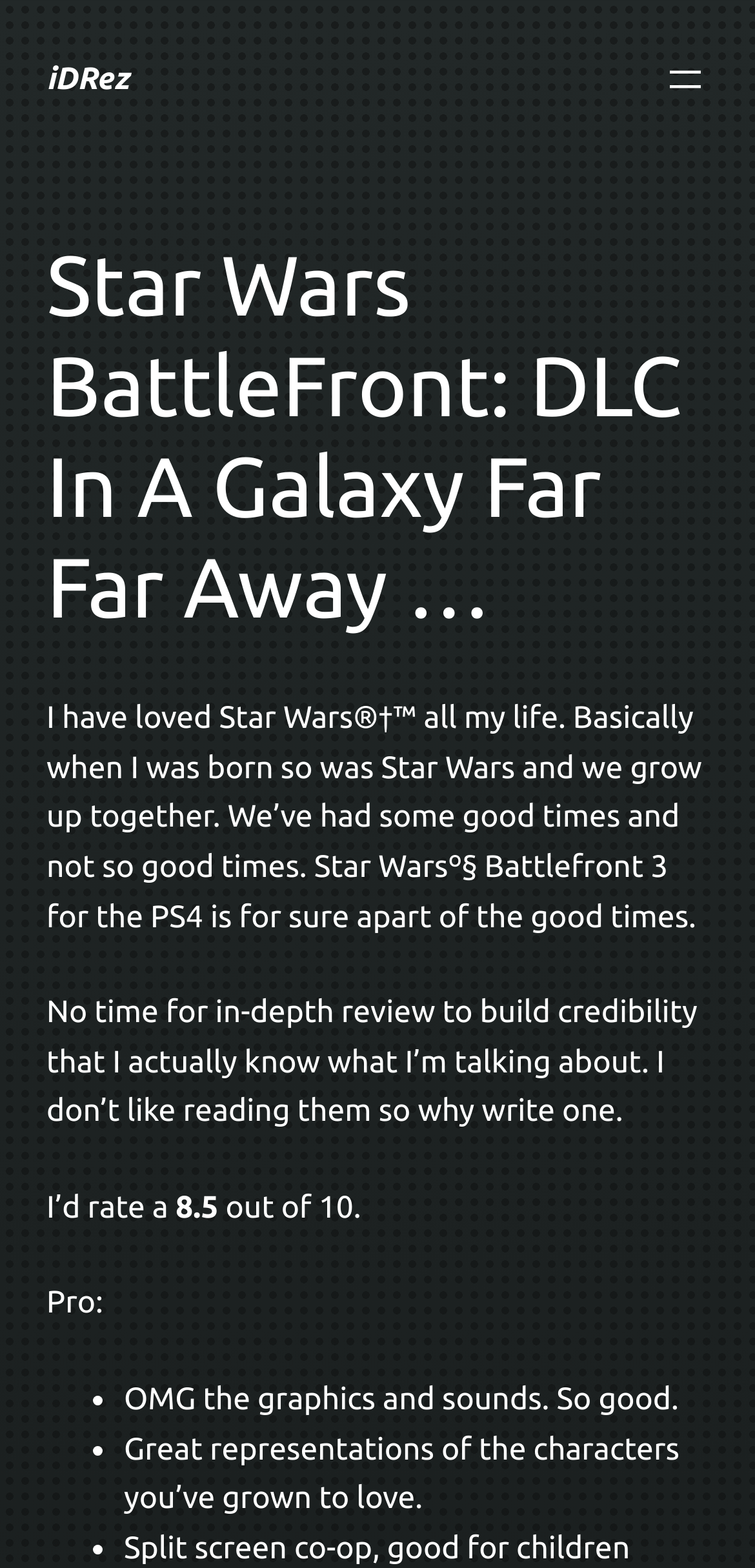Give a one-word or short phrase answer to this question: 
What is the rating of Star Wars Battlefront 3?

8.5 out of 10